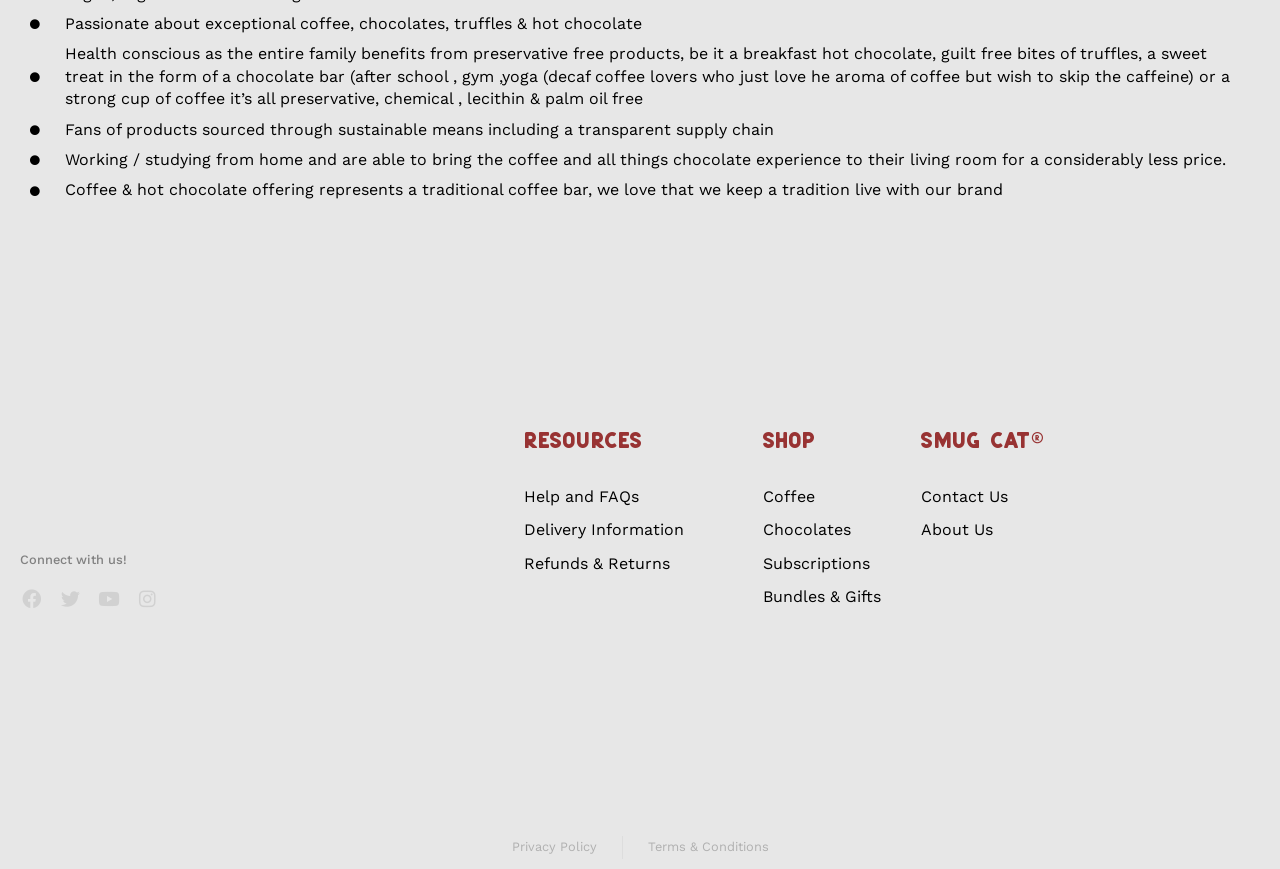Identify the bounding box coordinates of the clickable region required to complete the instruction: "Check Privacy Policy". The coordinates should be given as four float numbers within the range of 0 and 1, i.e., [left, top, right, bottom].

[0.4, 0.962, 0.466, 0.988]